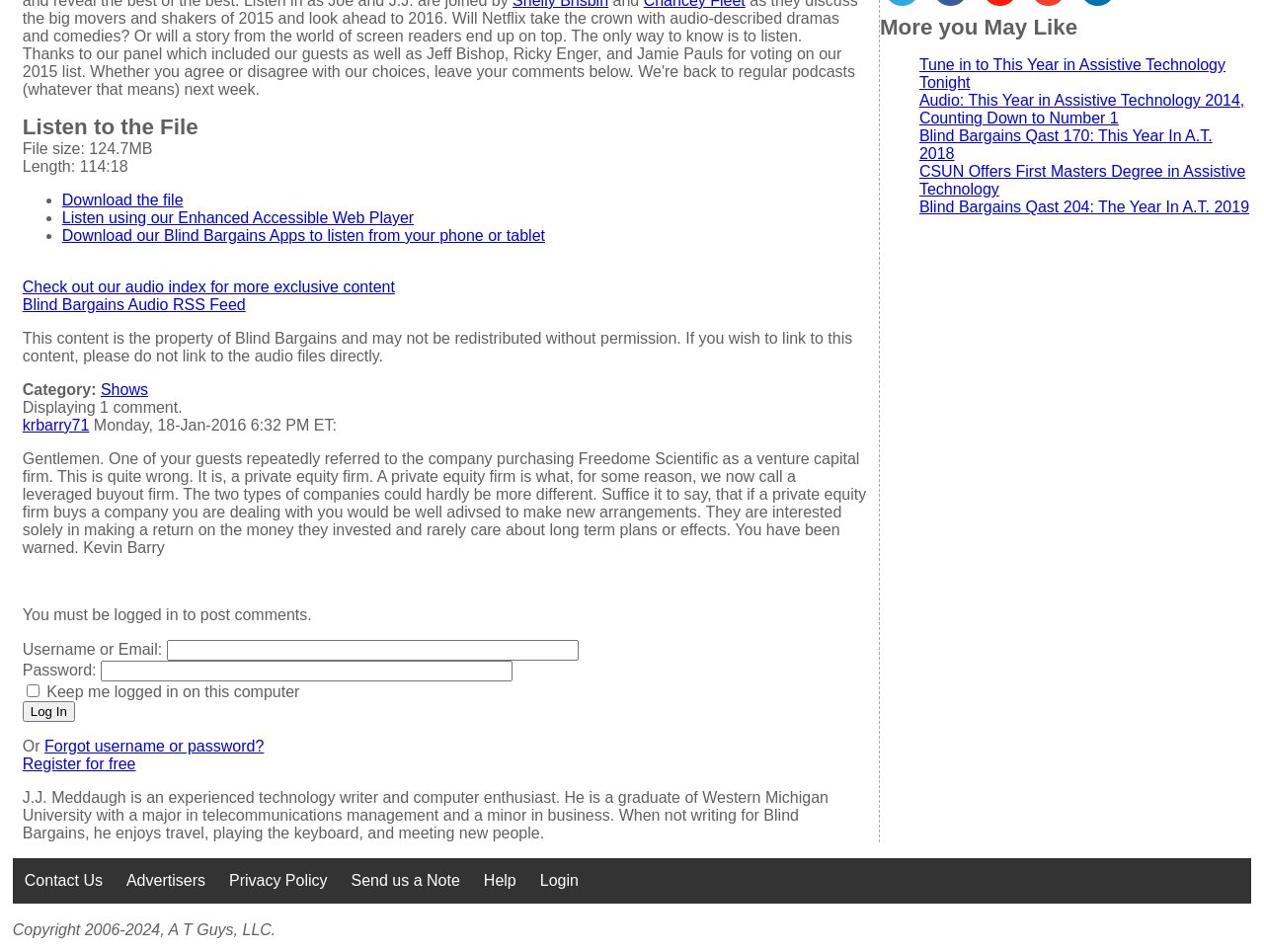Extract the bounding box coordinates of the UI element described by: "Blind Bargains Audio RSS Feed". The coordinates should include four float numbers ranging from 0 to 1, e.g., [left, top, right, bottom].

[0.018, 0.311, 0.194, 0.329]